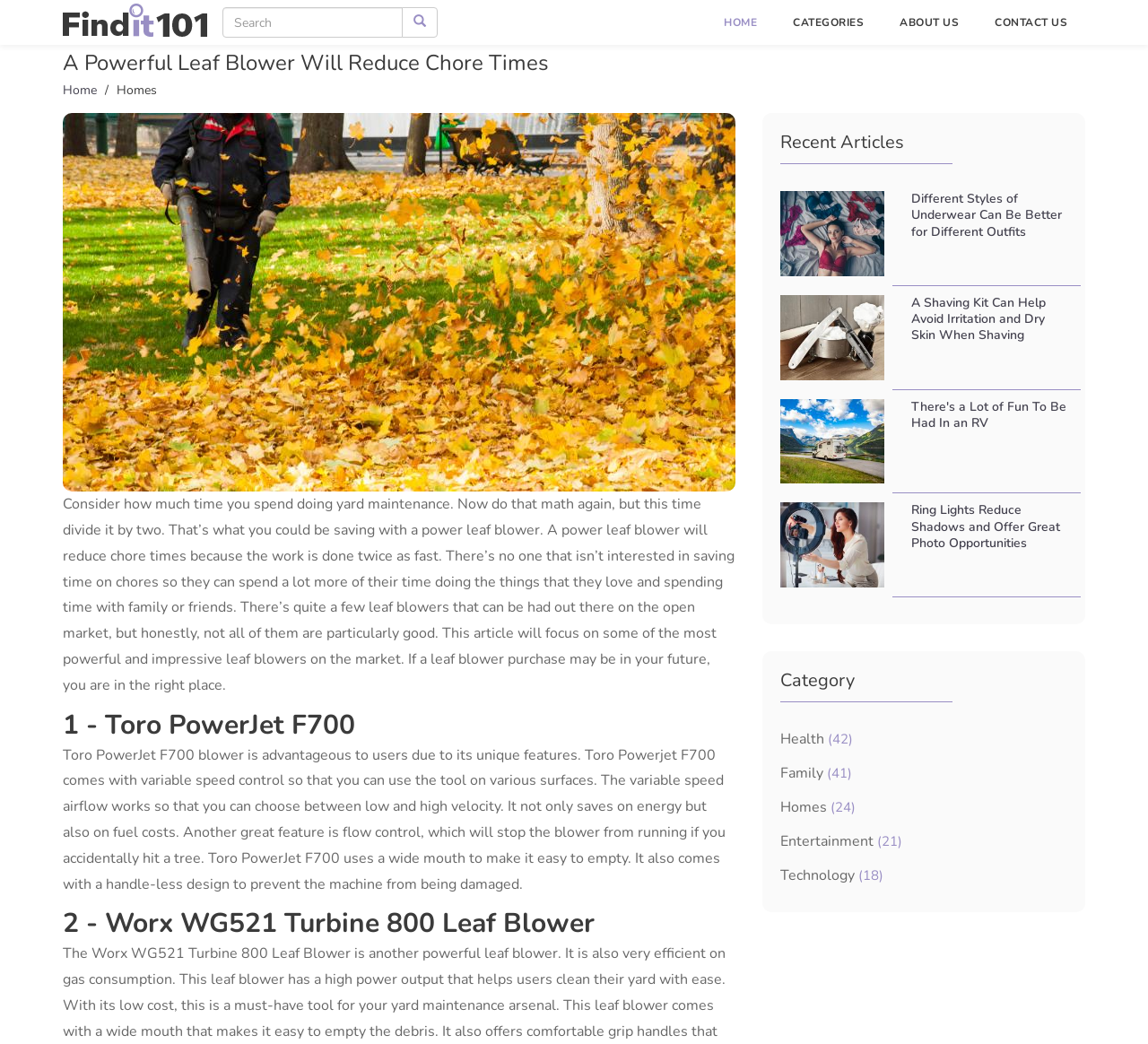Identify the bounding box coordinates of the section that should be clicked to achieve the task described: "Learn about the executive".

None